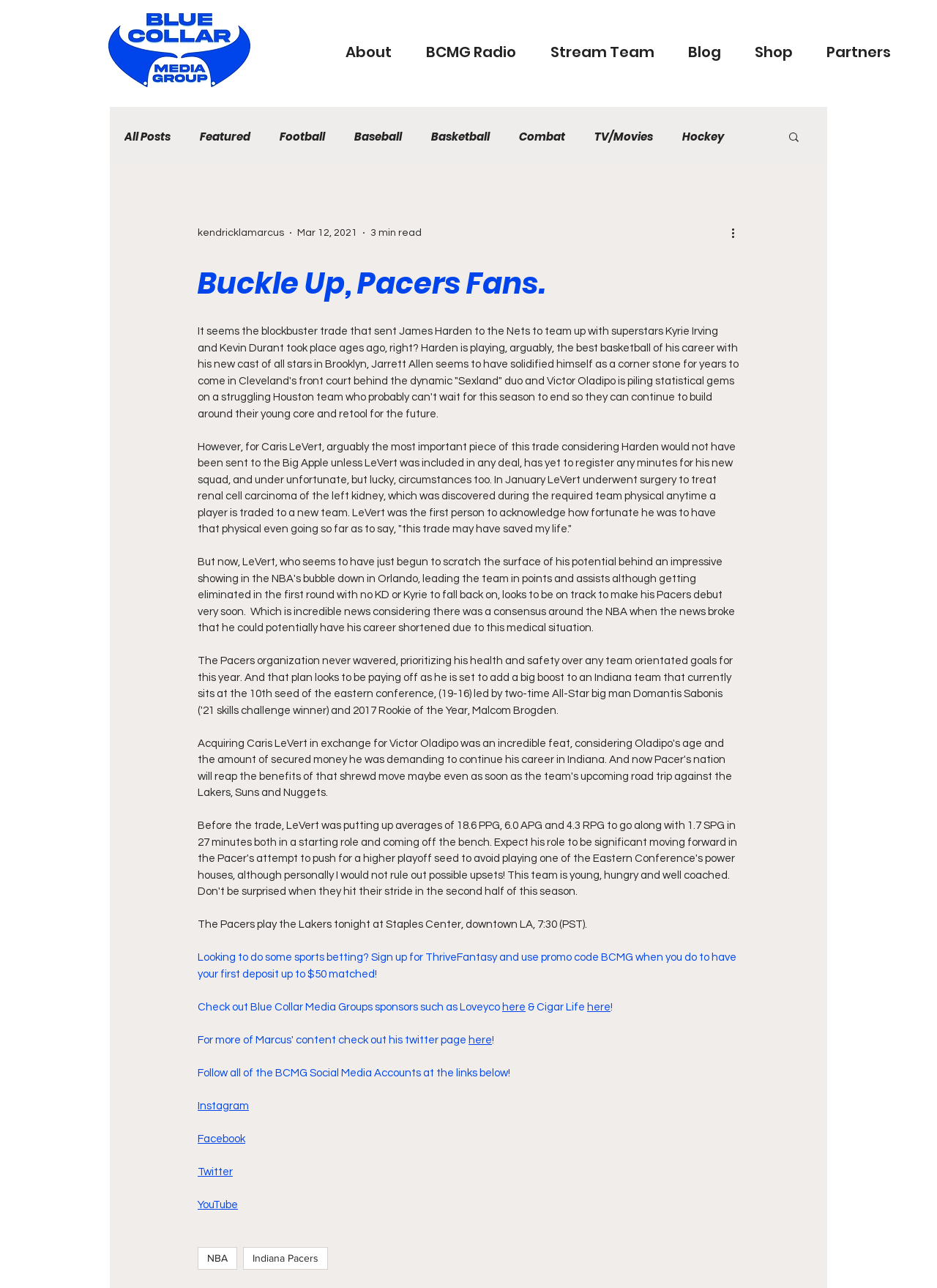Identify the bounding box coordinates for the element that needs to be clicked to fulfill this instruction: "view the image". Provide the coordinates in the format of four float numbers between 0 and 1: [left, top, right, bottom].

None